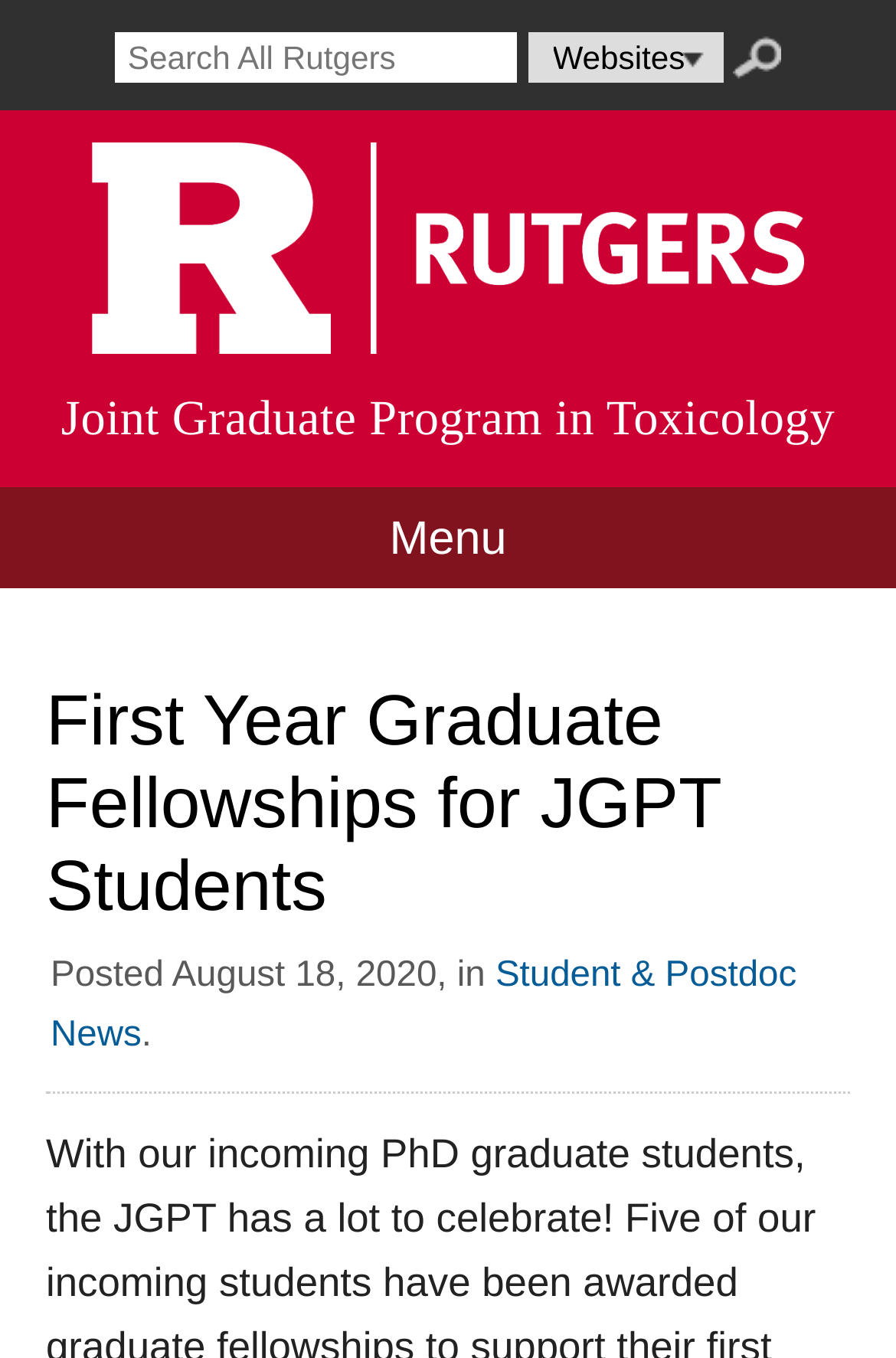What is the name of the university logo?
Answer briefly with a single word or phrase based on the image.

Rutgers University logo